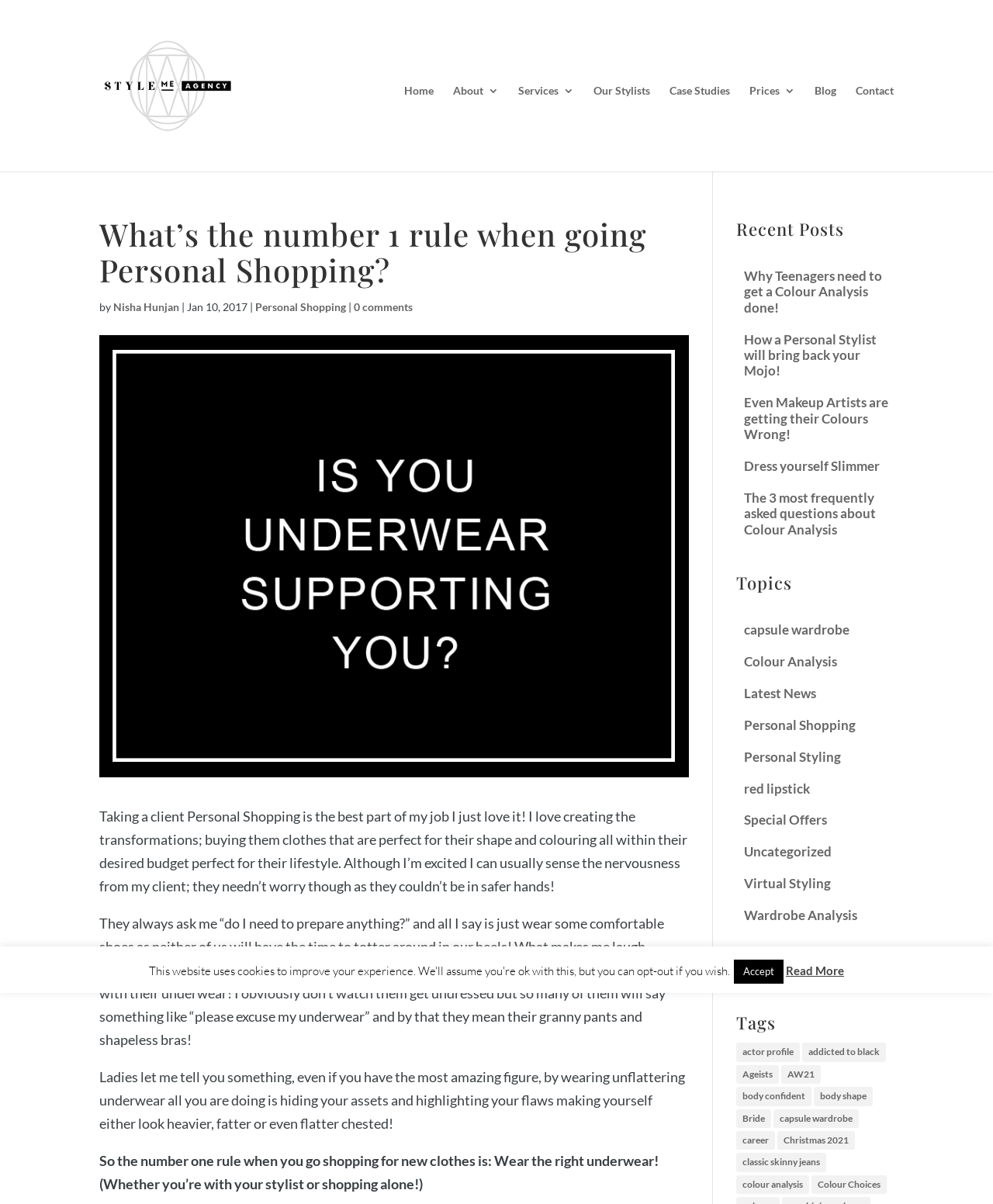Locate the bounding box coordinates of the element I should click to achieve the following instruction: "Click on the 'Personal Shopping' link under 'Topics'".

[0.749, 0.595, 0.862, 0.609]